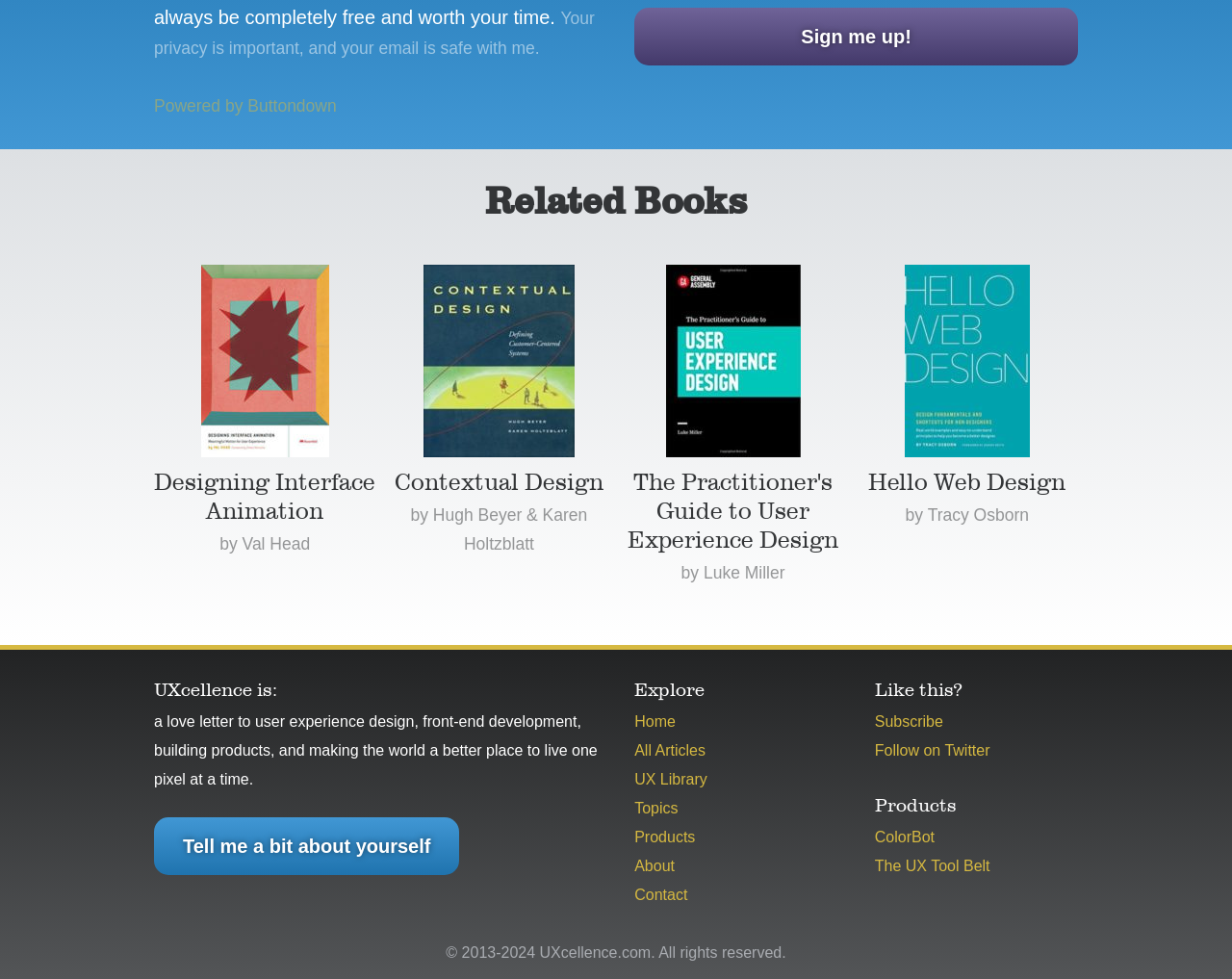Locate the bounding box of the UI element described in the following text: "Follow on Twitter".

[0.71, 0.758, 0.804, 0.775]